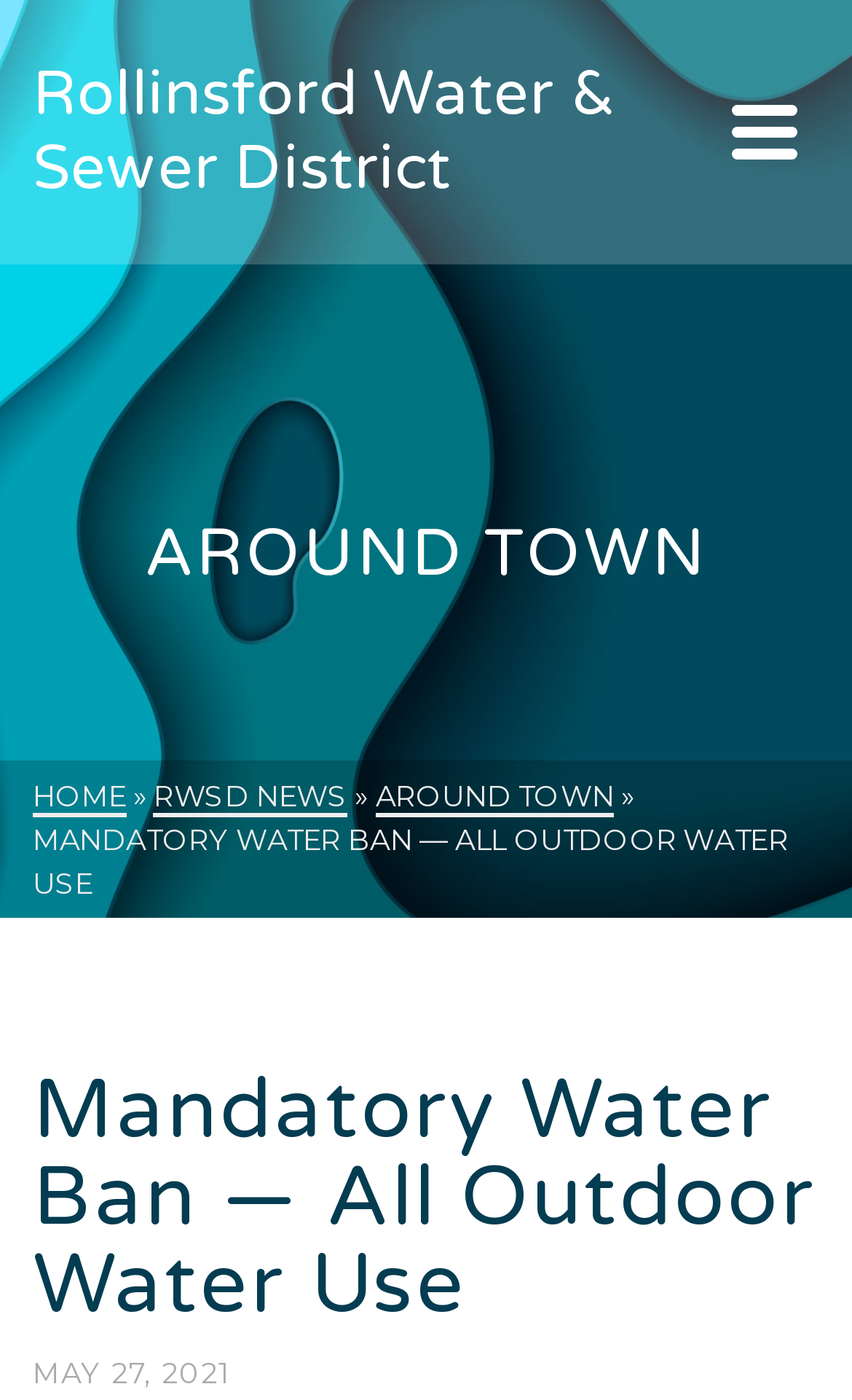Given the element description RWSD News, predict the bounding box coordinates for the UI element in the webpage screenshot. The format should be (top-left x, top-left y, bottom-right x, bottom-right y), and the values should be between 0 and 1.

[0.181, 0.556, 0.408, 0.584]